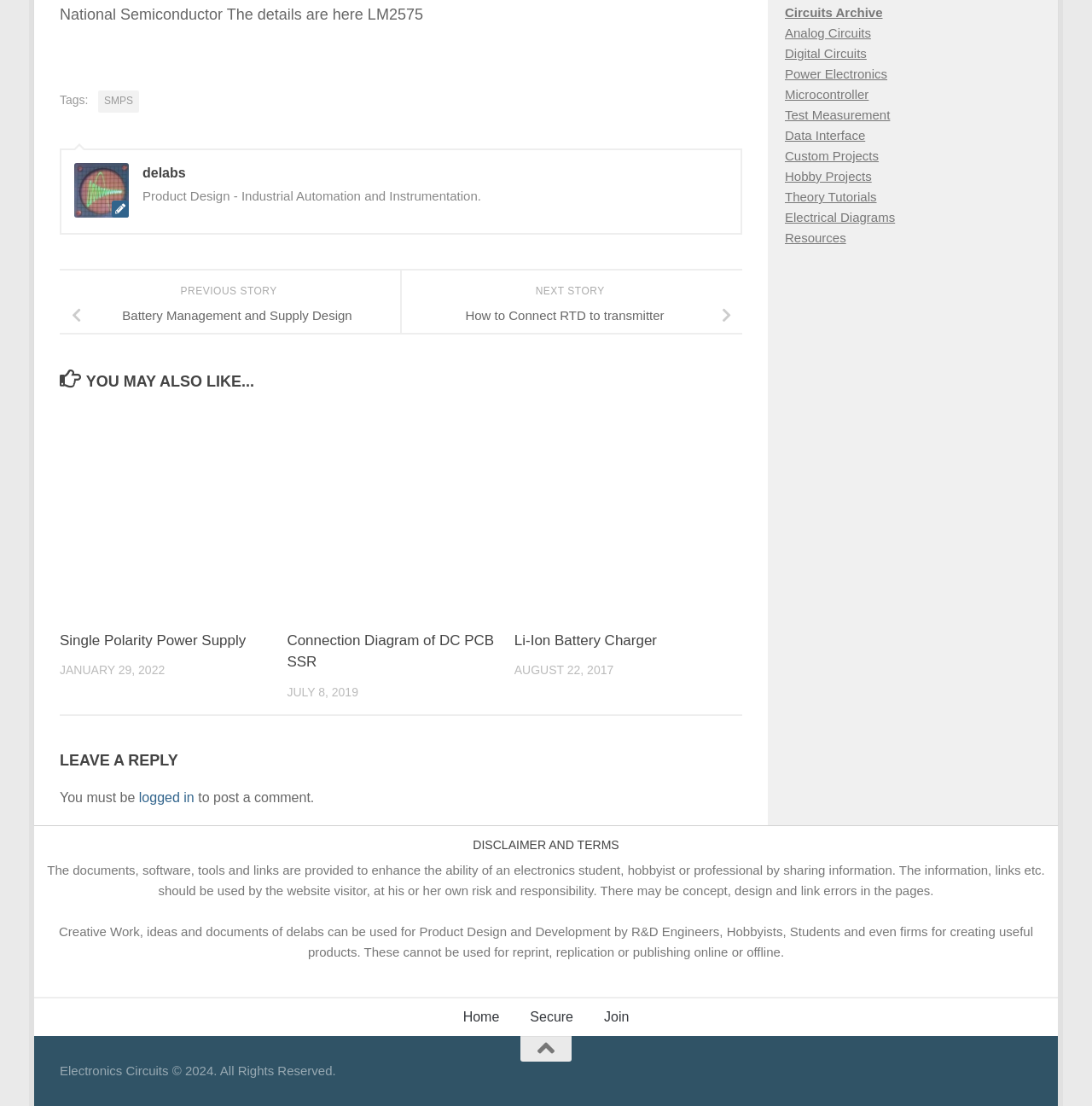Locate the bounding box coordinates of the clickable area to execute the instruction: "Go to the 'Home' page". Provide the coordinates as four float numbers between 0 and 1, represented as [left, top, right, bottom].

[0.41, 0.903, 0.471, 0.937]